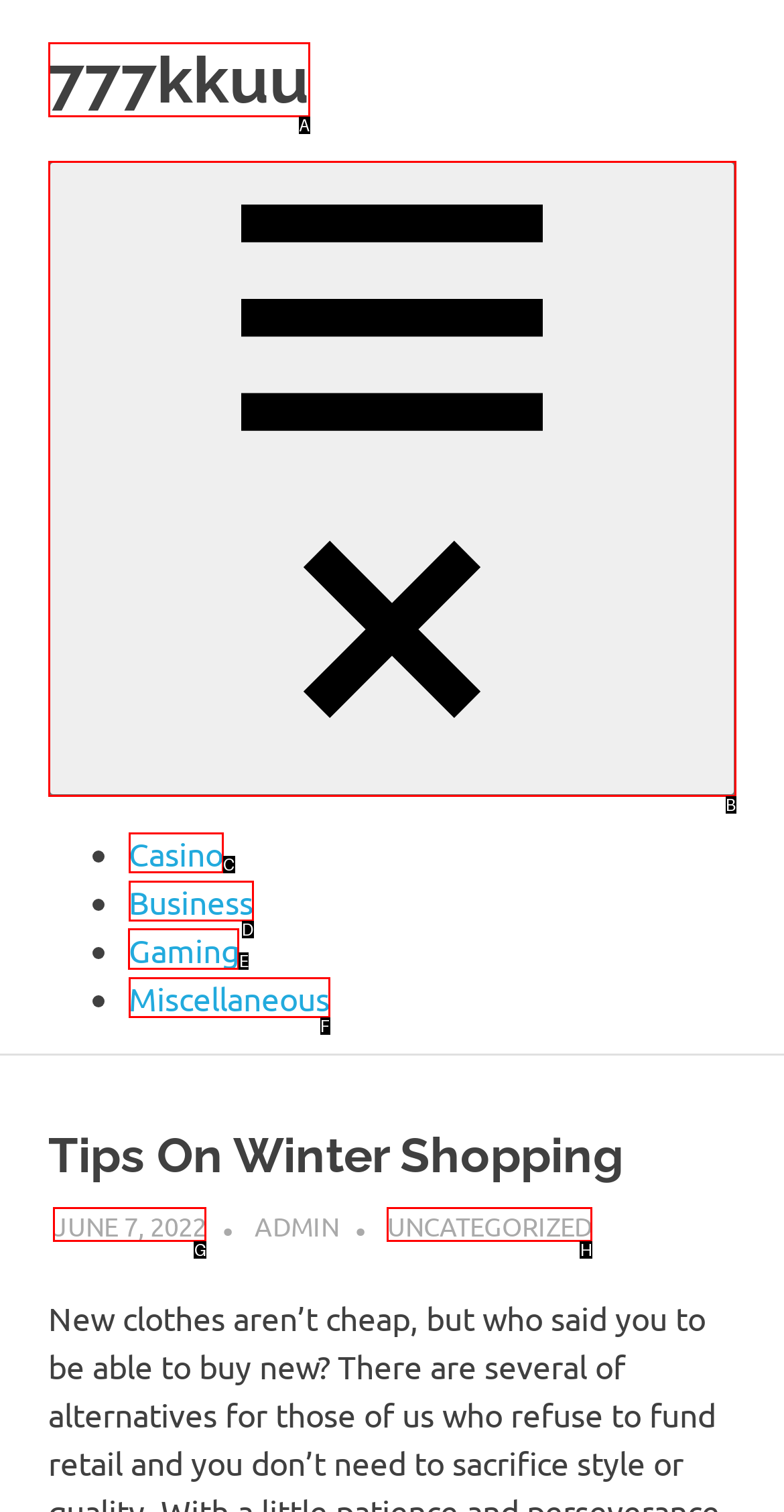Which HTML element should be clicked to complete the following task: Click on the 'Gaming' link?
Answer with the letter corresponding to the correct choice.

E